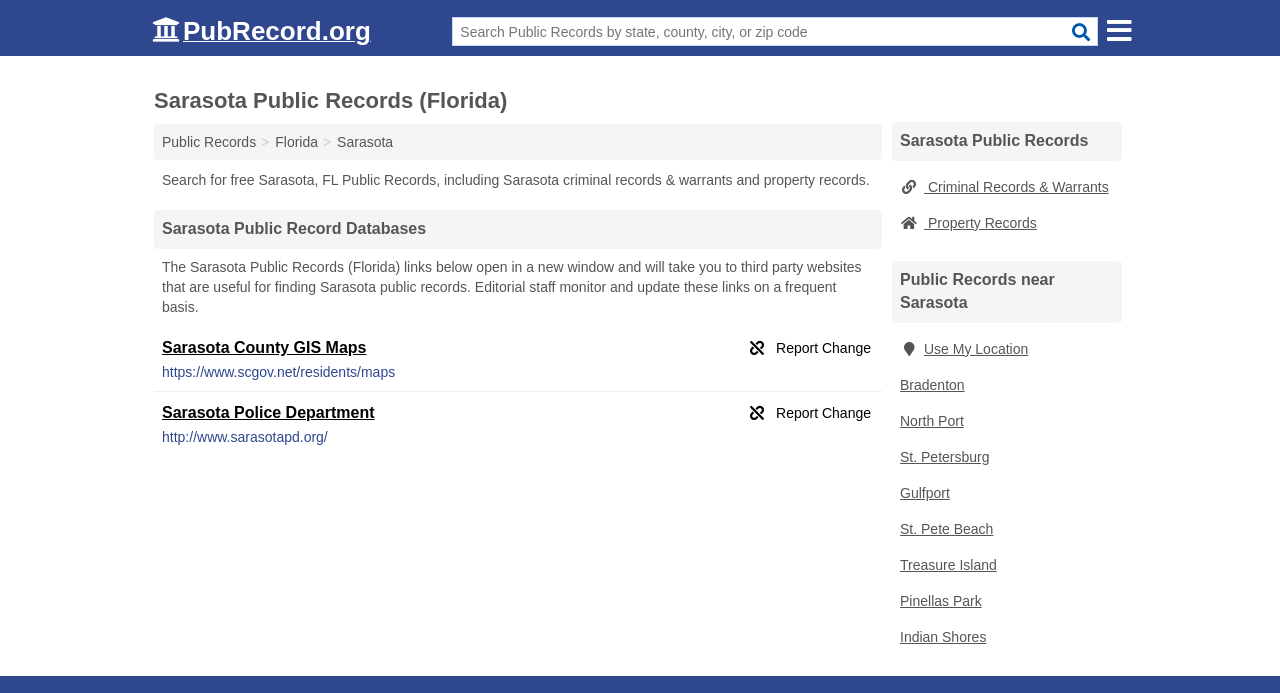Please identify the bounding box coordinates of the clickable area that will allow you to execute the instruction: "Search public records by state, county, city, or zip code".

[0.354, 0.026, 0.807, 0.065]